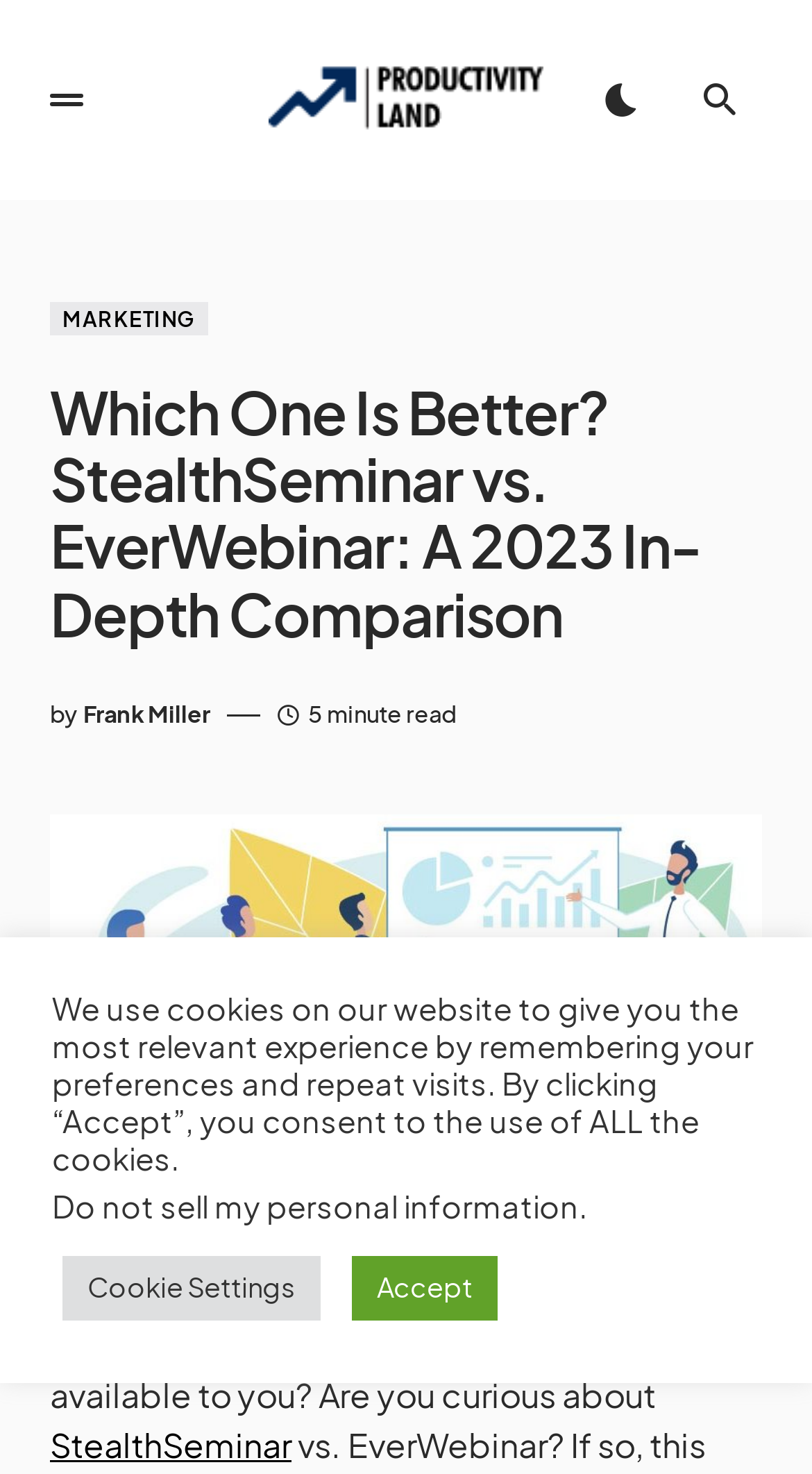For the element described, predict the bounding box coordinates as (top-left x, top-left y, bottom-right x, bottom-right y). All values should be between 0 and 1. Element description: alt="Productivity Land"

[0.331, 0.035, 0.669, 0.1]